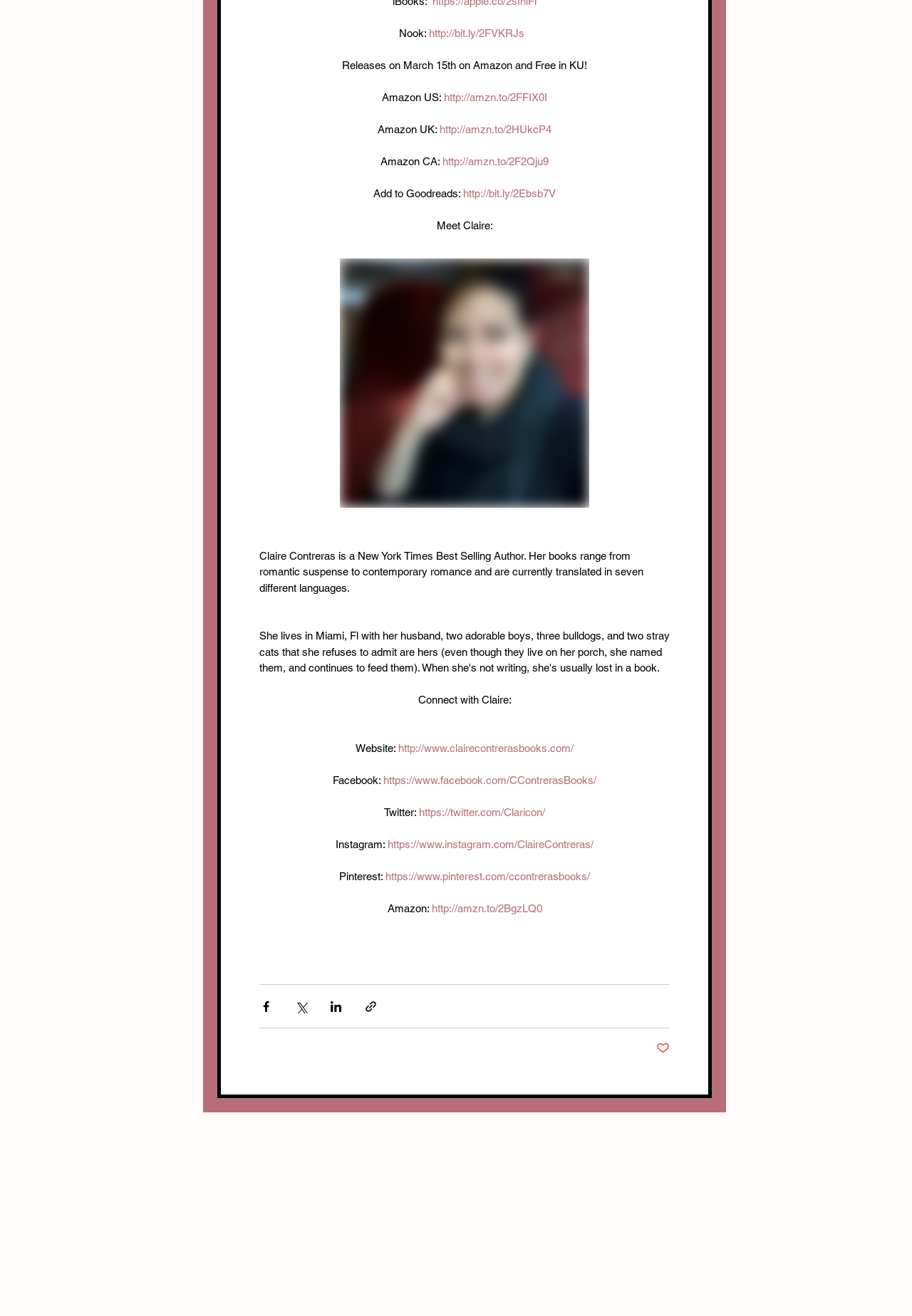What is the release date of the book?
Answer the question with just one word or phrase using the image.

March 15th